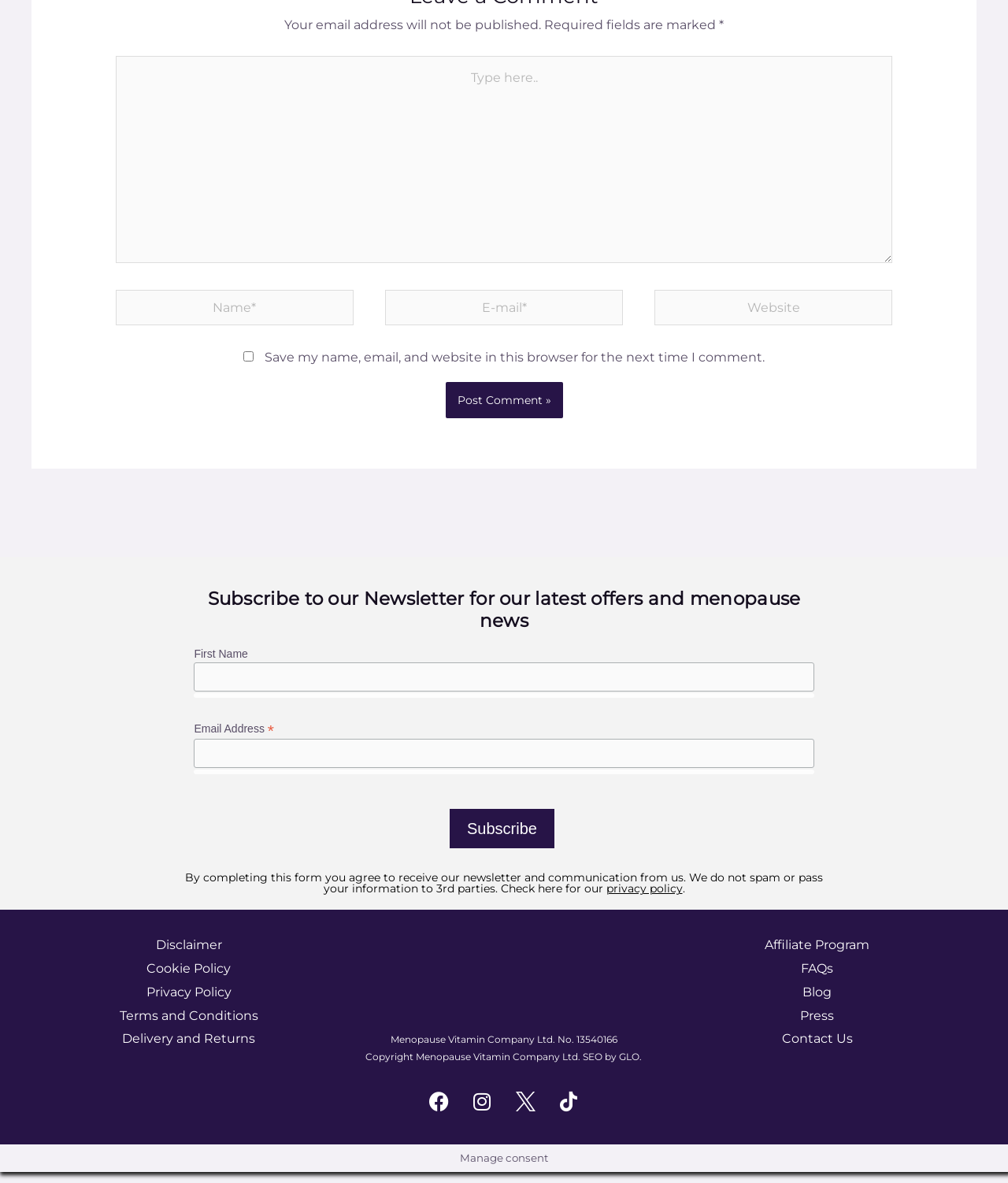What is the purpose of the checkbox in the comment section?
Please respond to the question with a detailed and well-explained answer.

The checkbox in the comment section is labeled 'Save my name, email, and website in this browser for the next time I comment.' This suggests that its purpose is to save the user's data for future comments.